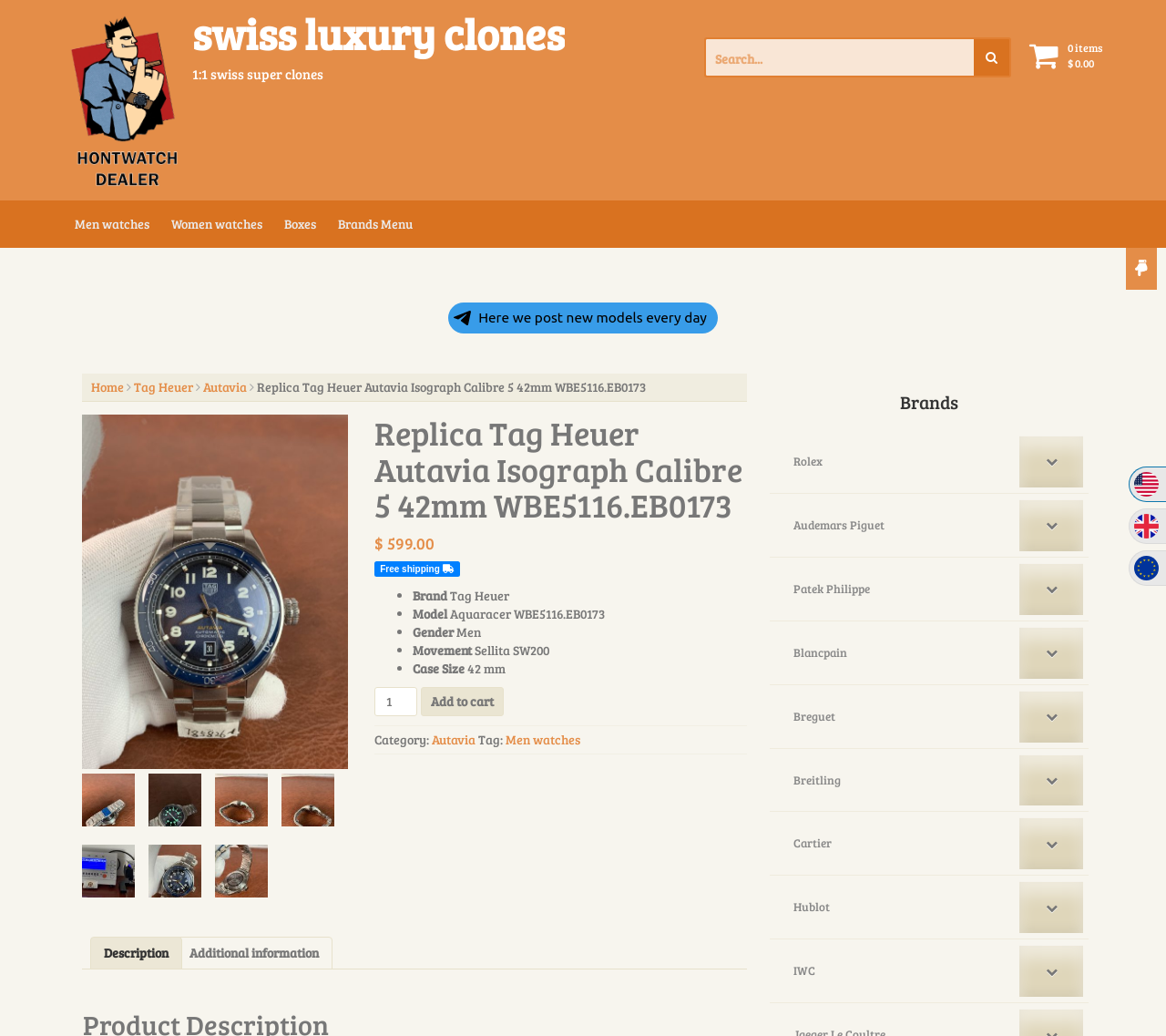Provide a single word or phrase to answer the given question: 
What is the category of the watch?

Autavia